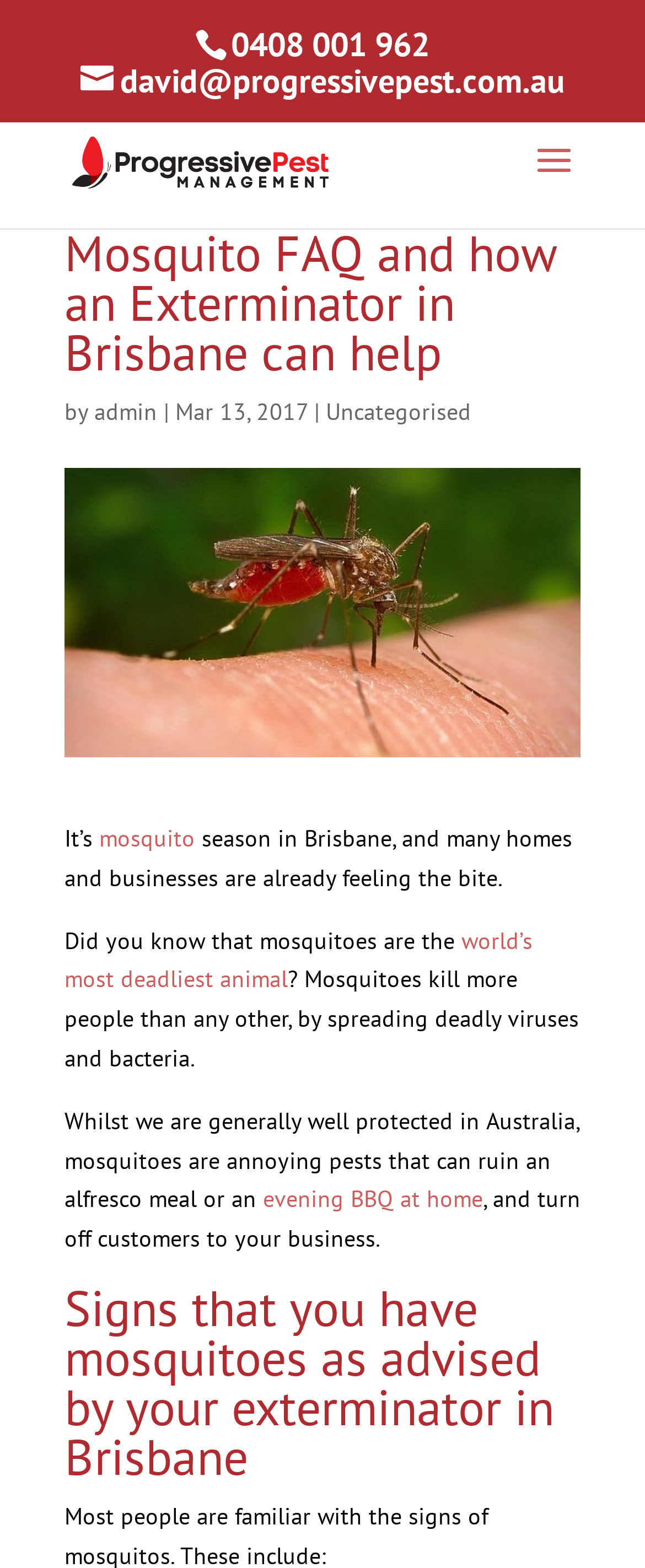Please locate the bounding box coordinates of the element that should be clicked to complete the given instruction: "Check signs of mosquitoes".

[0.1, 0.818, 0.9, 0.955]